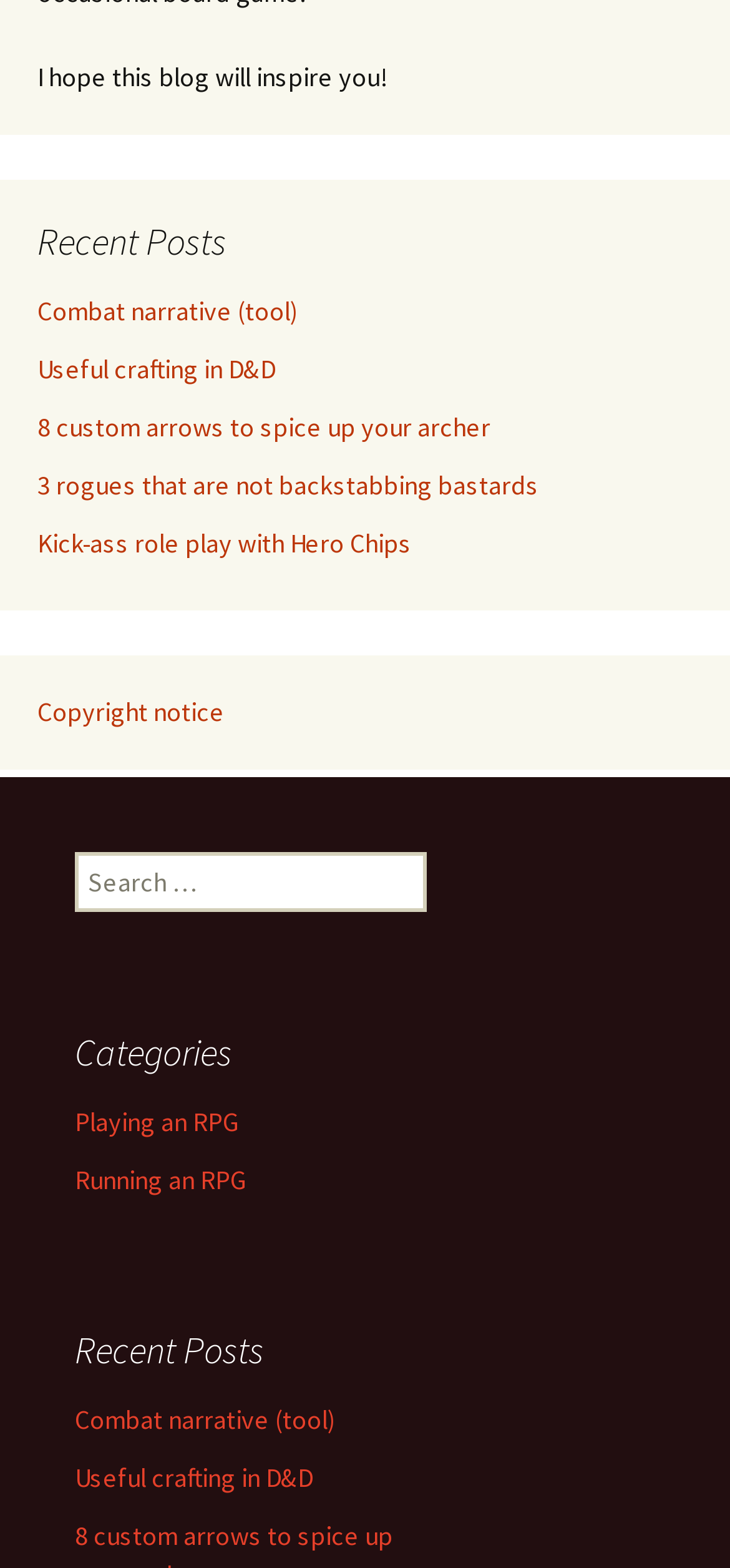Please mark the clickable region by giving the bounding box coordinates needed to complete this instruction: "Read recent post about Combat narrative".

[0.051, 0.188, 0.408, 0.209]